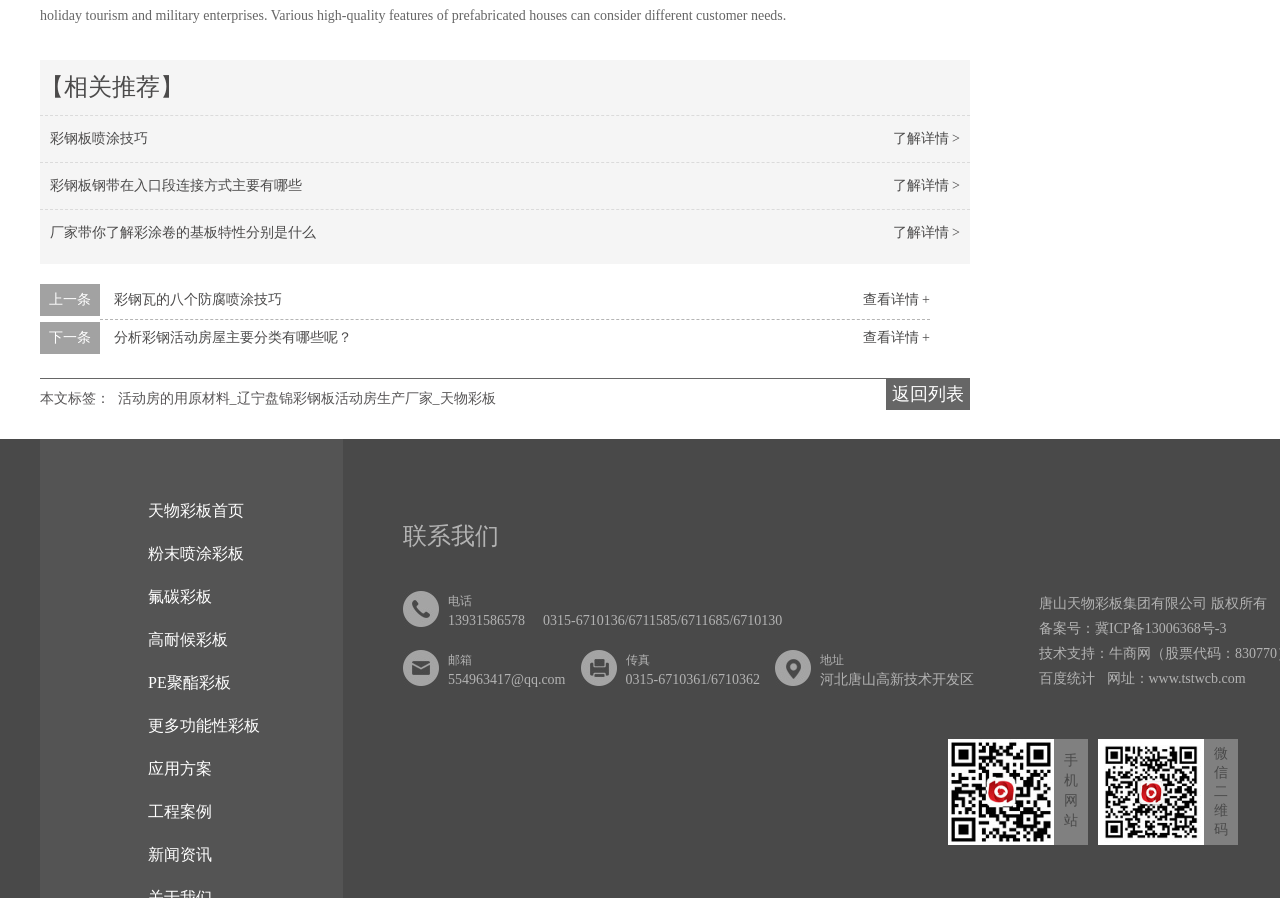What is the phone number of the company? Analyze the screenshot and reply with just one word or a short phrase.

13931586578